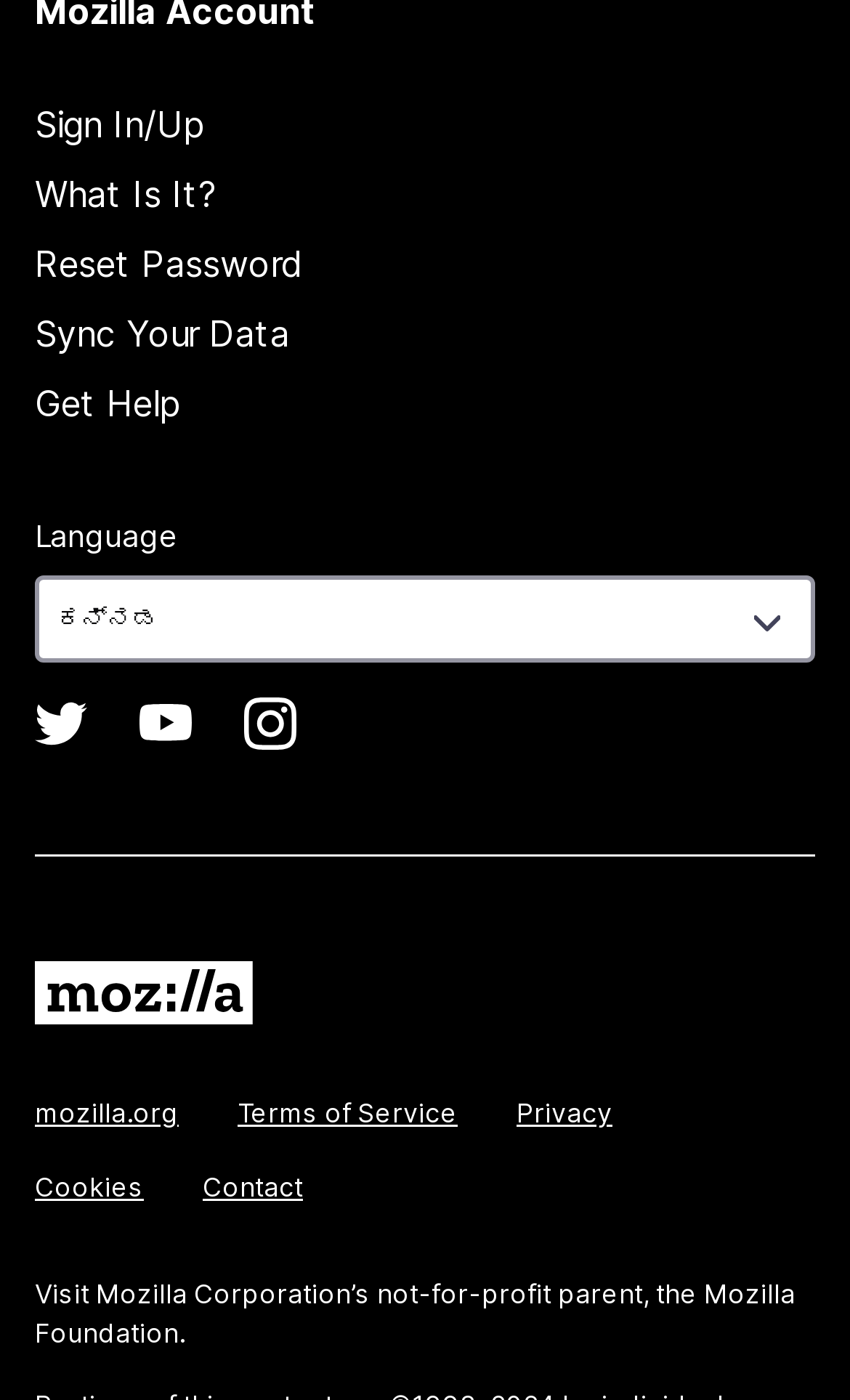Please find the bounding box for the UI component described as follows: "Mozilla Foundation".

[0.041, 0.912, 0.936, 0.964]